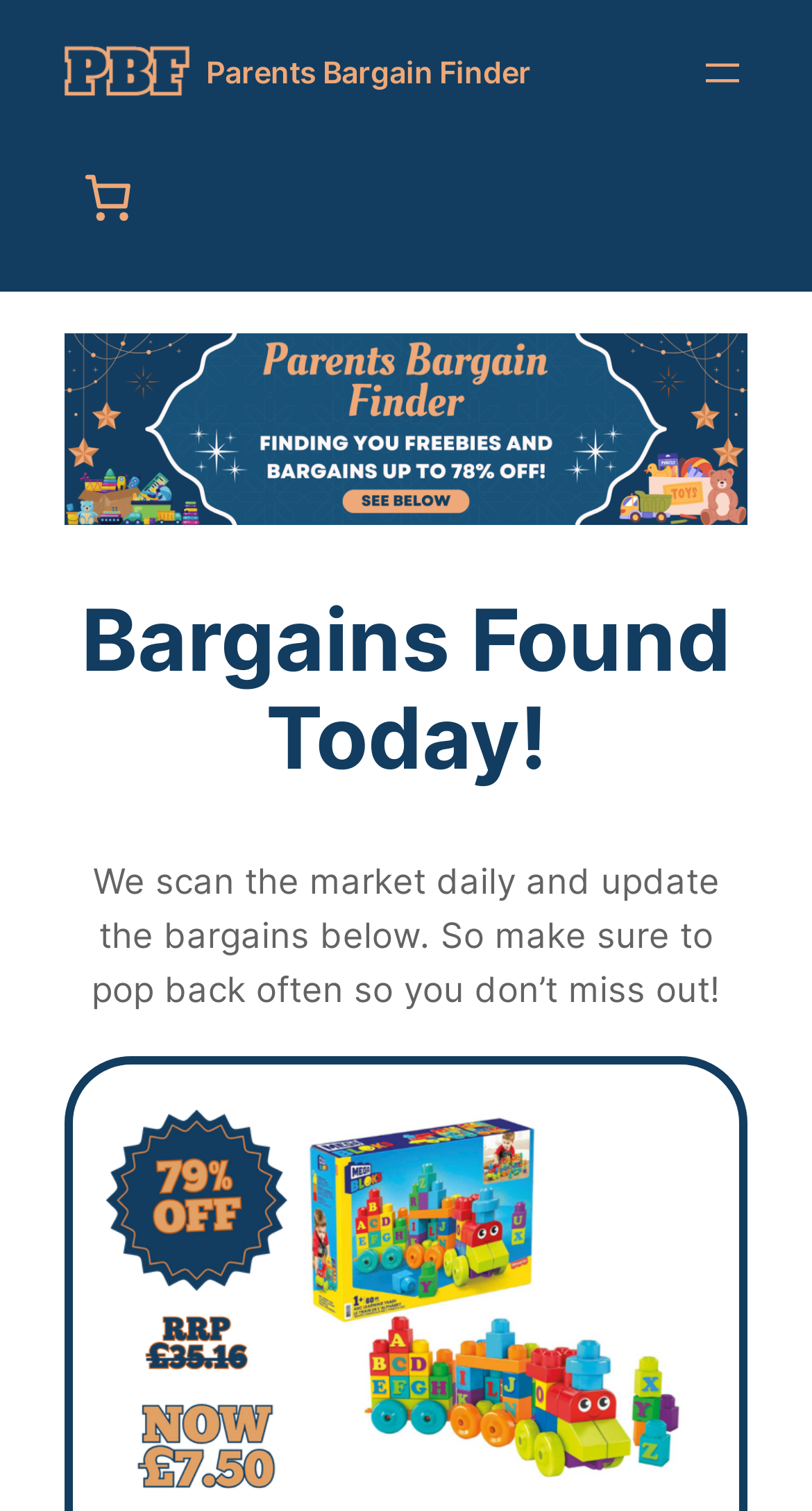Analyze and describe the webpage in a detailed narrative.

The webpage is a bargain finder platform, with a prominent link to "Parents Bargain Finder" at the top left corner, accompanied by a small image with the same name. There is another link to "Parents Bargain Finder" at the top center of the page, slightly larger than the first one.

On the top right corner, there is a navigation menu with an "Open menu" button. Next to it, a button displays the current basket status, showing "0 items in basket, total price of $0.00" with a small image beside it.

Below the navigation menu, there is a large figure that spans across the page, taking up most of the width. Above this figure, a heading reads "Bargains Found Today!" in a prominent font. Below the heading, a paragraph of text explains that the platform scans the market daily and updates the bargains, encouraging users to visit frequently to avoid missing out.

Underneath the text, there is another figure that contains an image of a "Mega Bloks ABC Alphabet Train", which is likely one of the bargains being featured on the page.